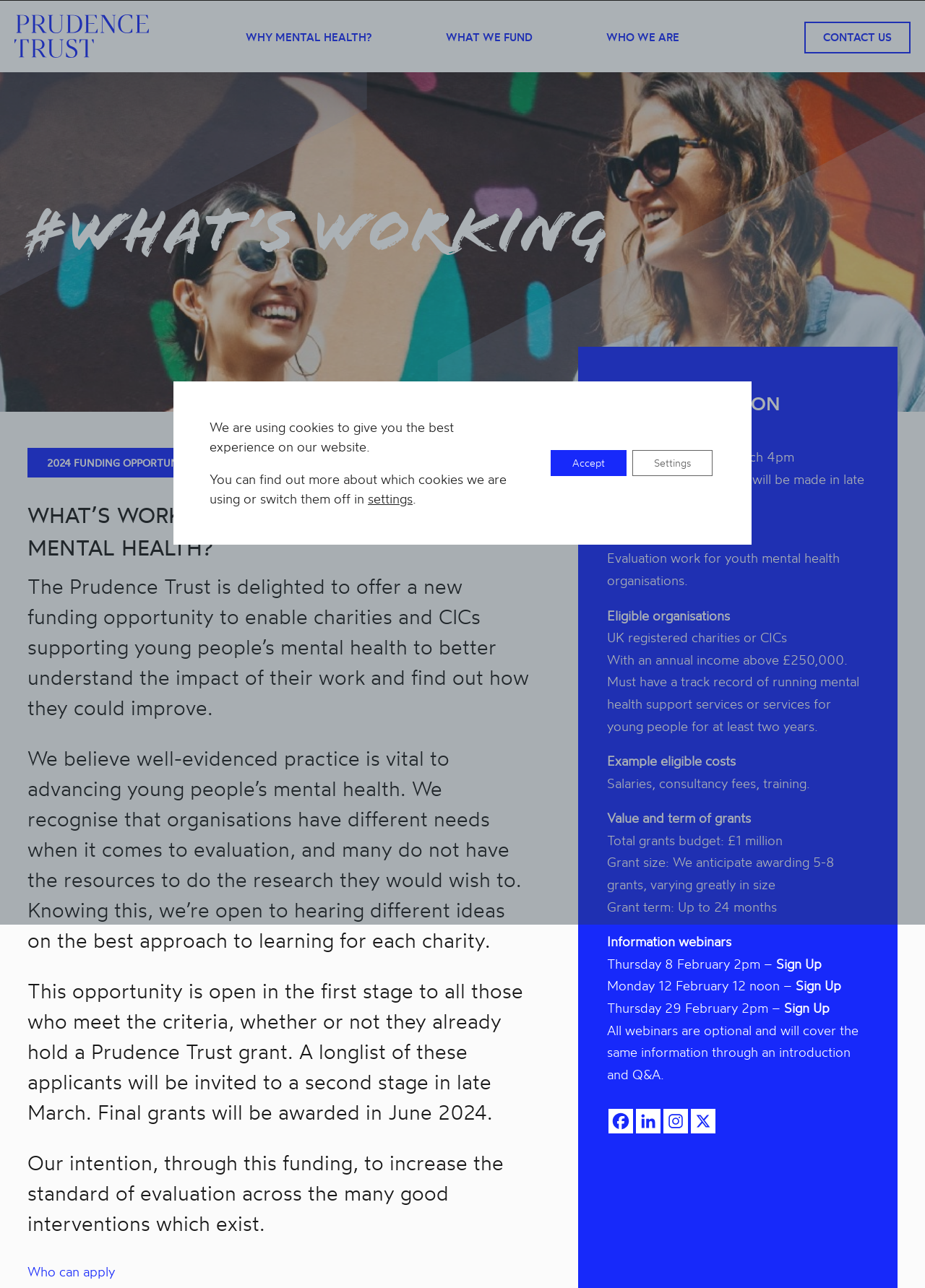What type of organisations are eligible to apply for the funding?
Please respond to the question with as much detail as possible.

The eligible organisations to apply for the funding are UK registered charities or CICs, as stated in the 'KEY INFORMATION' section under the subheading 'Eligible organisations'.